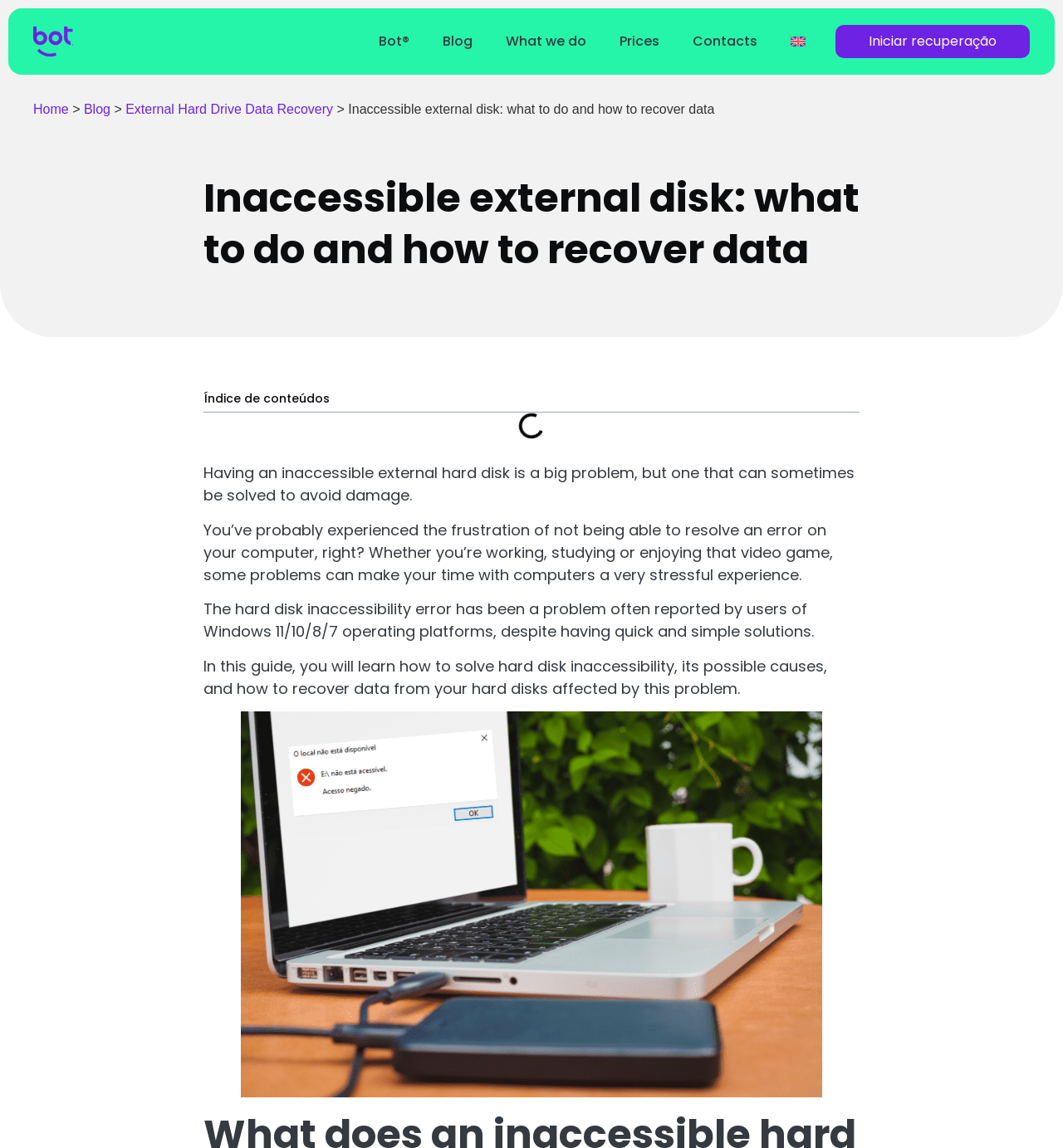Identify the bounding box coordinates for the UI element described as: "External Hard Drive Data Recovery". The coordinates should be provided as four floats between 0 and 1: [left, top, right, bottom].

[0.118, 0.089, 0.313, 0.101]